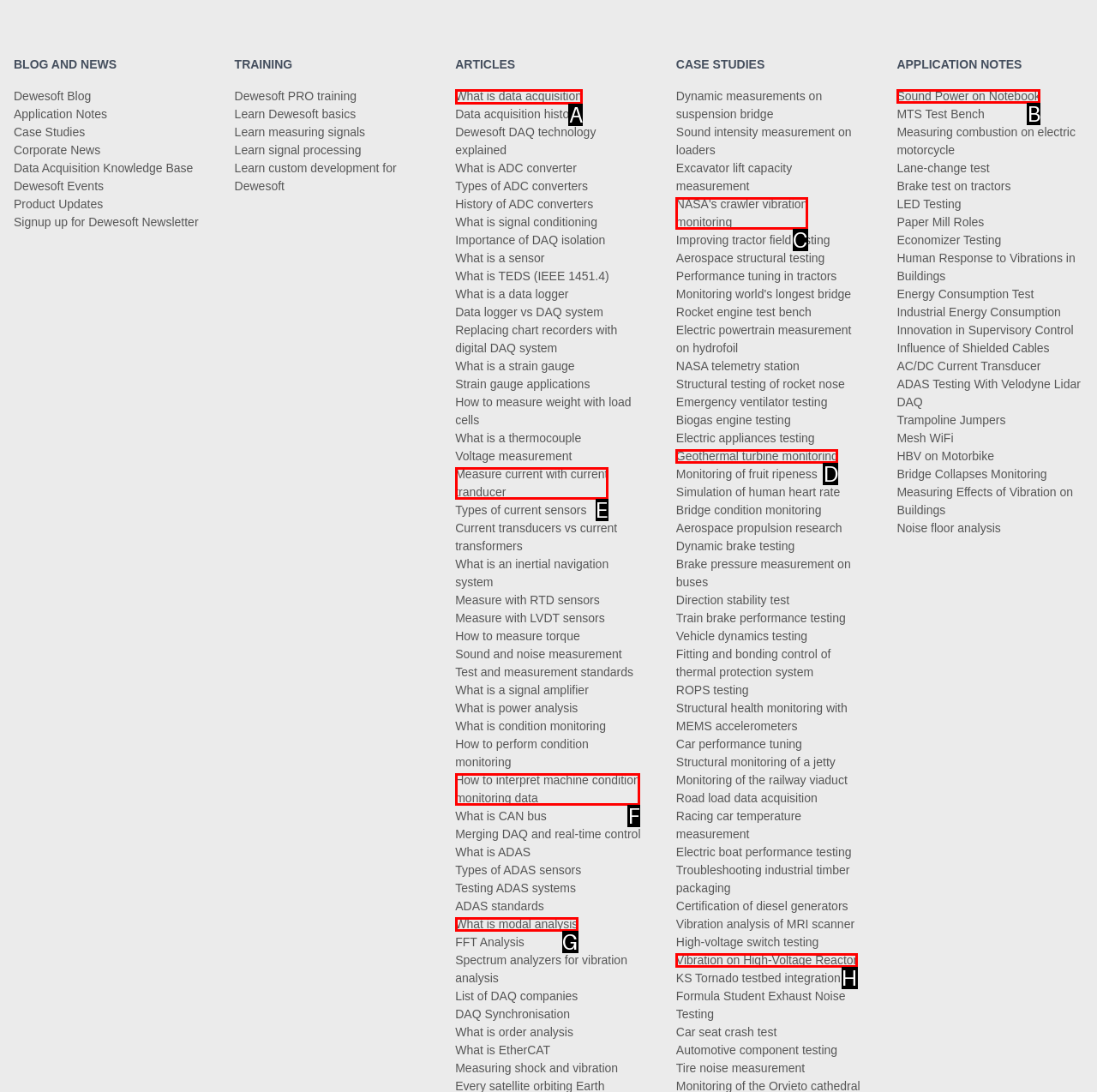Identify the correct letter of the UI element to click for this task: Read 'What is data acquisition'
Respond with the letter from the listed options.

A